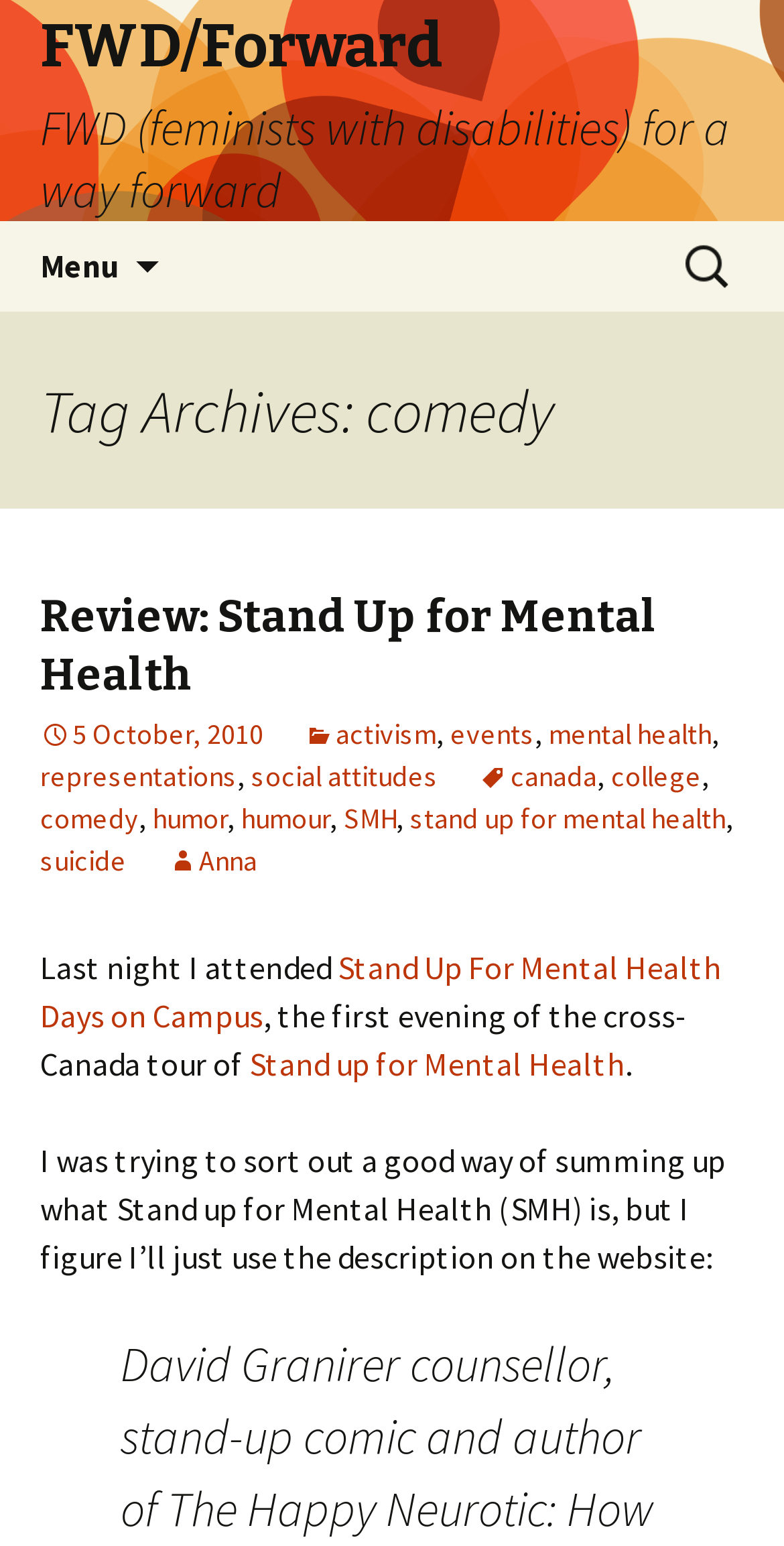Carefully examine the image and provide an in-depth answer to the question: What is the name of the organization?

The name of the organization can be found in the heading element 'FWD/Forward' which is a child of the link element 'FWD/Forward FWD (feminists with disabilities) for a way forward'.